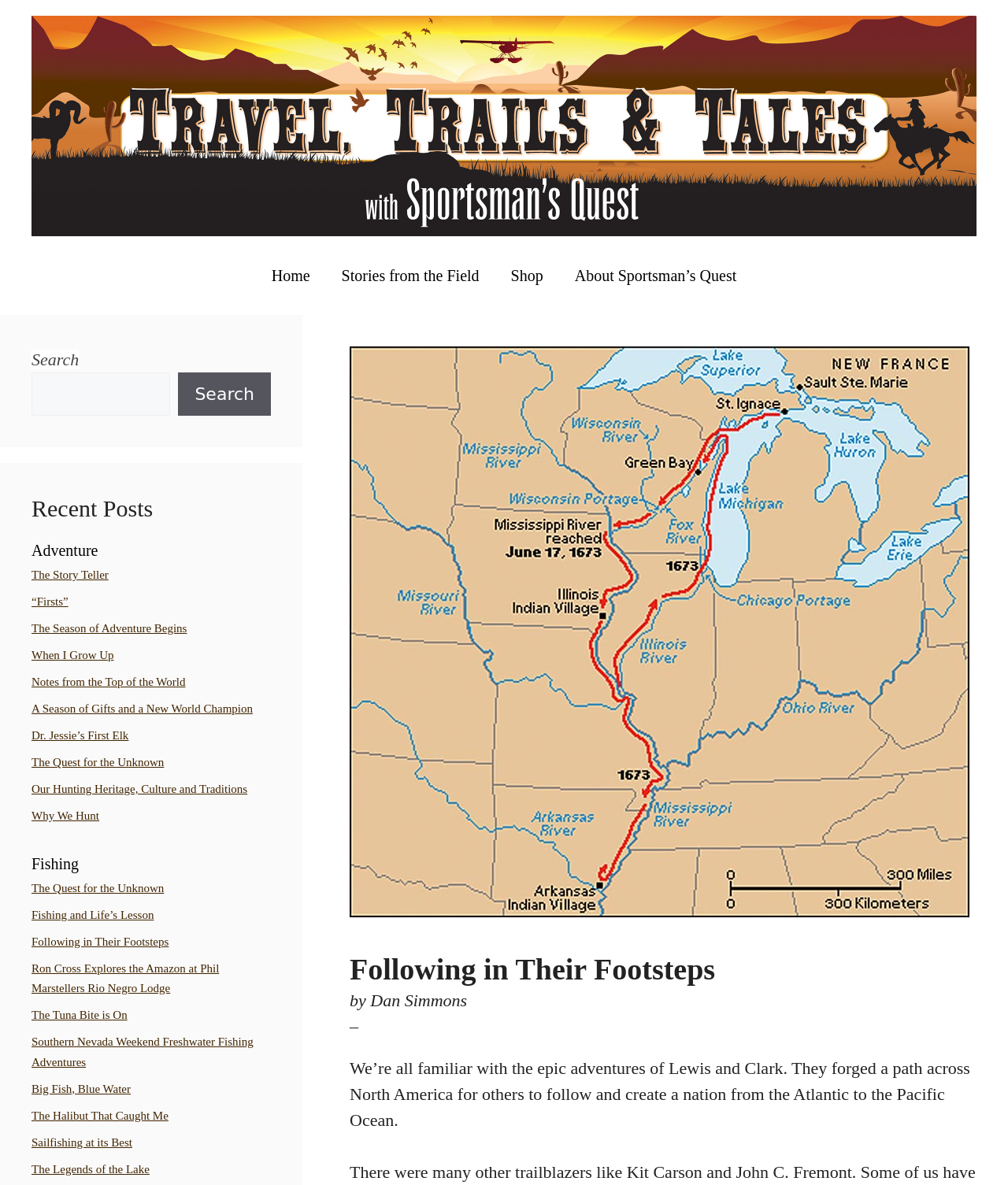Please identify the bounding box coordinates of the element's region that should be clicked to execute the following instruction: "Visit the 'Shop' page". The bounding box coordinates must be four float numbers between 0 and 1, i.e., [left, top, right, bottom].

[0.491, 0.213, 0.554, 0.252]